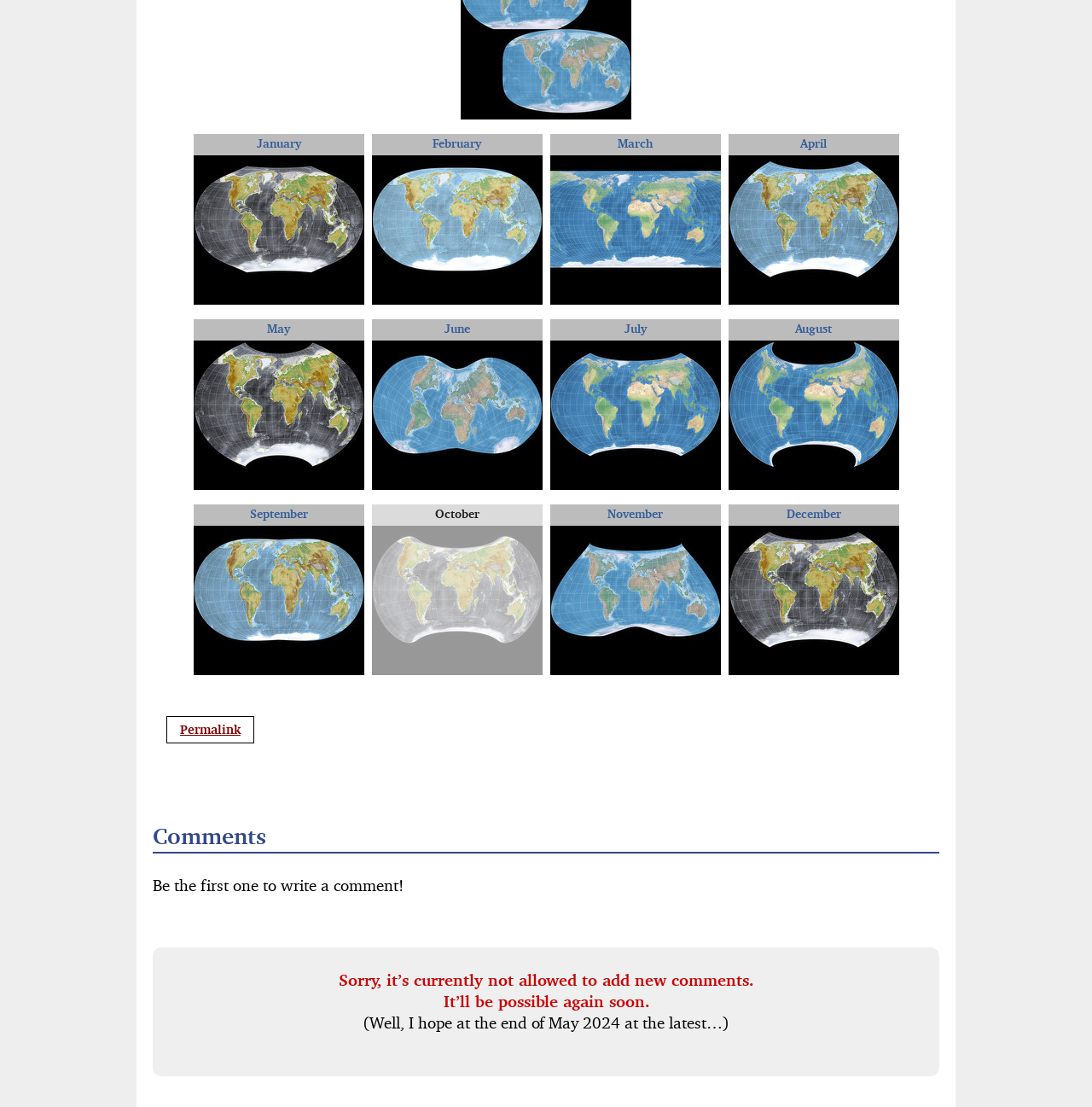Why are comments currently not allowed?
Answer the question with a single word or phrase derived from the image.

It will be possible again soon